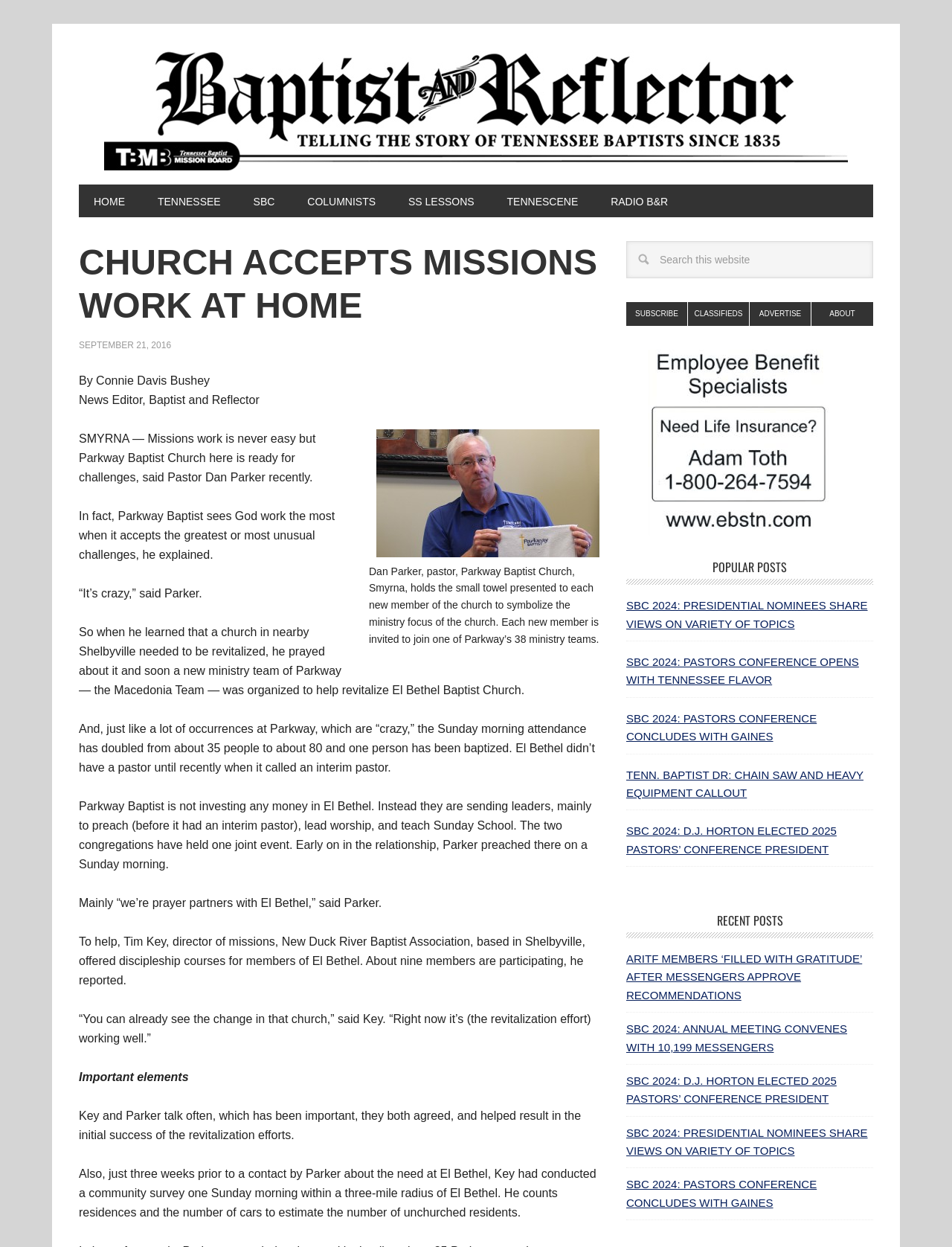Describe all visible elements and their arrangement on the webpage.

This webpage is an article from the Baptist and Reflector publication, with the title "CHURCH ACCEPTS MISSIONS WORK AT HOME". The article is written by Connie Davis Bushey, News Editor, and features a photo of Pastor Dan Parker of Parkway Baptist Church in Smyrna.

At the top of the page, there is a navigation menu with links to various sections of the website, including "HOME", "TENNESSEE", "SBC", "COLUMNISTS", "SS LESSONS", "TENNESCENE", and "RADIO B&R". Below the navigation menu, there is a header section with the title of the article and a timestamp indicating that it was published on September 21, 2016.

The main content of the article is divided into several paragraphs, with the first paragraph introducing the topic of missions work at Parkway Baptist Church. The article quotes Pastor Dan Parker, who explains that the church is ready for challenges and has a focus on ministry teams. The article also mentions that the church has helped revitalize El Bethel Baptist Church in nearby Shelbyville, with the Sunday morning attendance doubling from 35 to 80 people and one person being baptized.

To the right of the main content, there is a sidebar with several links and sections, including a search box, links to "SUBSCRIBE", "CLASSIFIEDS", "ADVERTISE", and "ABOUT", as well as a section featuring popular posts and recent posts from the website. The popular posts section includes links to articles with titles such as "SBC 2024: PRESIDENTIAL NOMINEES SHARE VIEWS ON VARIETY OF TOPICS" and "TENN. BAPTIST DR: CHAIN SAW AND HEAVY EQUIPMENT CALLOUT". The recent posts section includes links to articles with titles such as "ARITF MEMBERS ‘FILLED WITH GRATITUDE’ AFTER MESSENGERS APPROVE RECOMMENDATIONS" and "SBC 2024: ANNUAL MEETING CONVENES WITH 10,199 MESSENGERS".